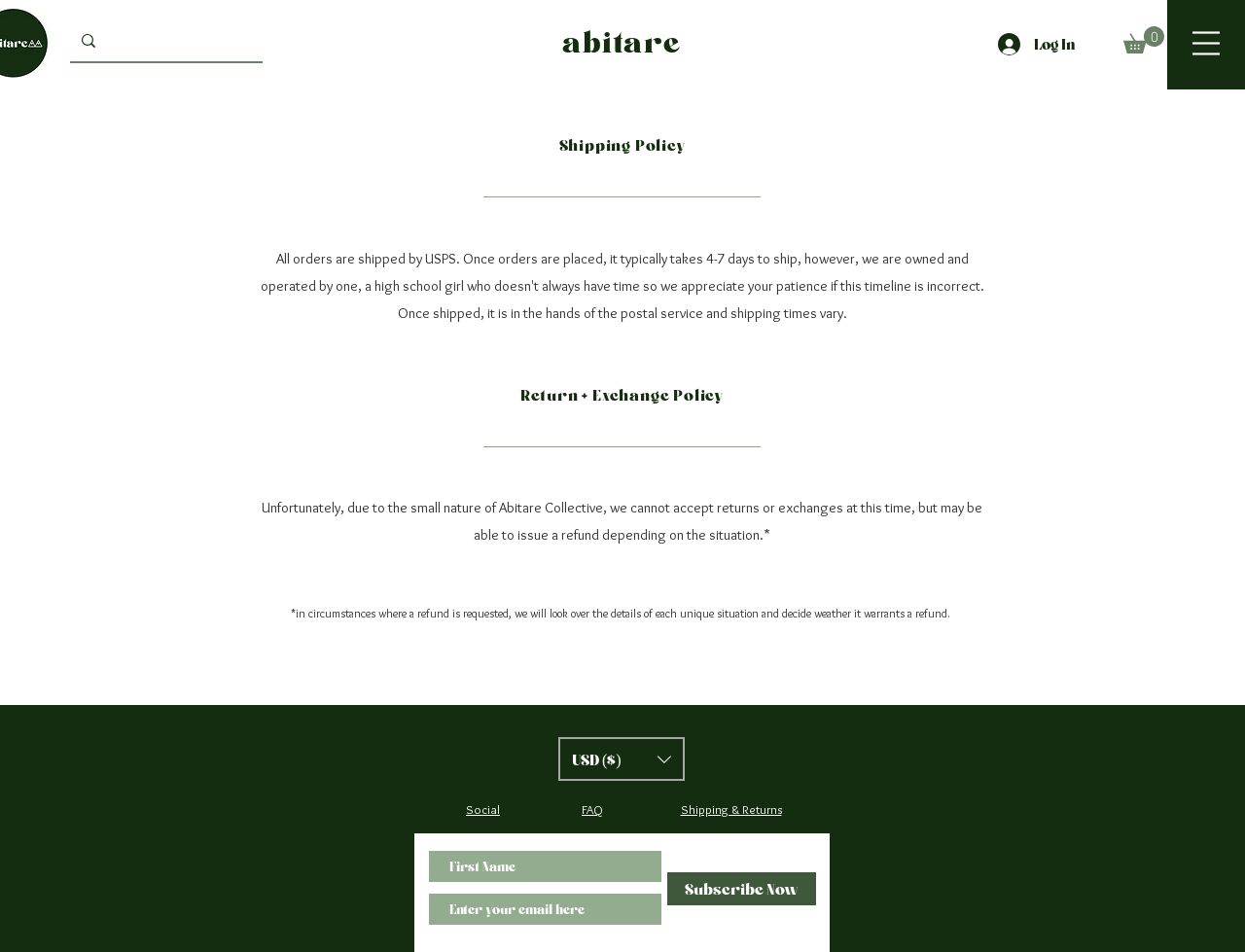What is the orientation of the 'Currency Converter' listbox?
Based on the image, respond with a single word or phrase.

Vertical